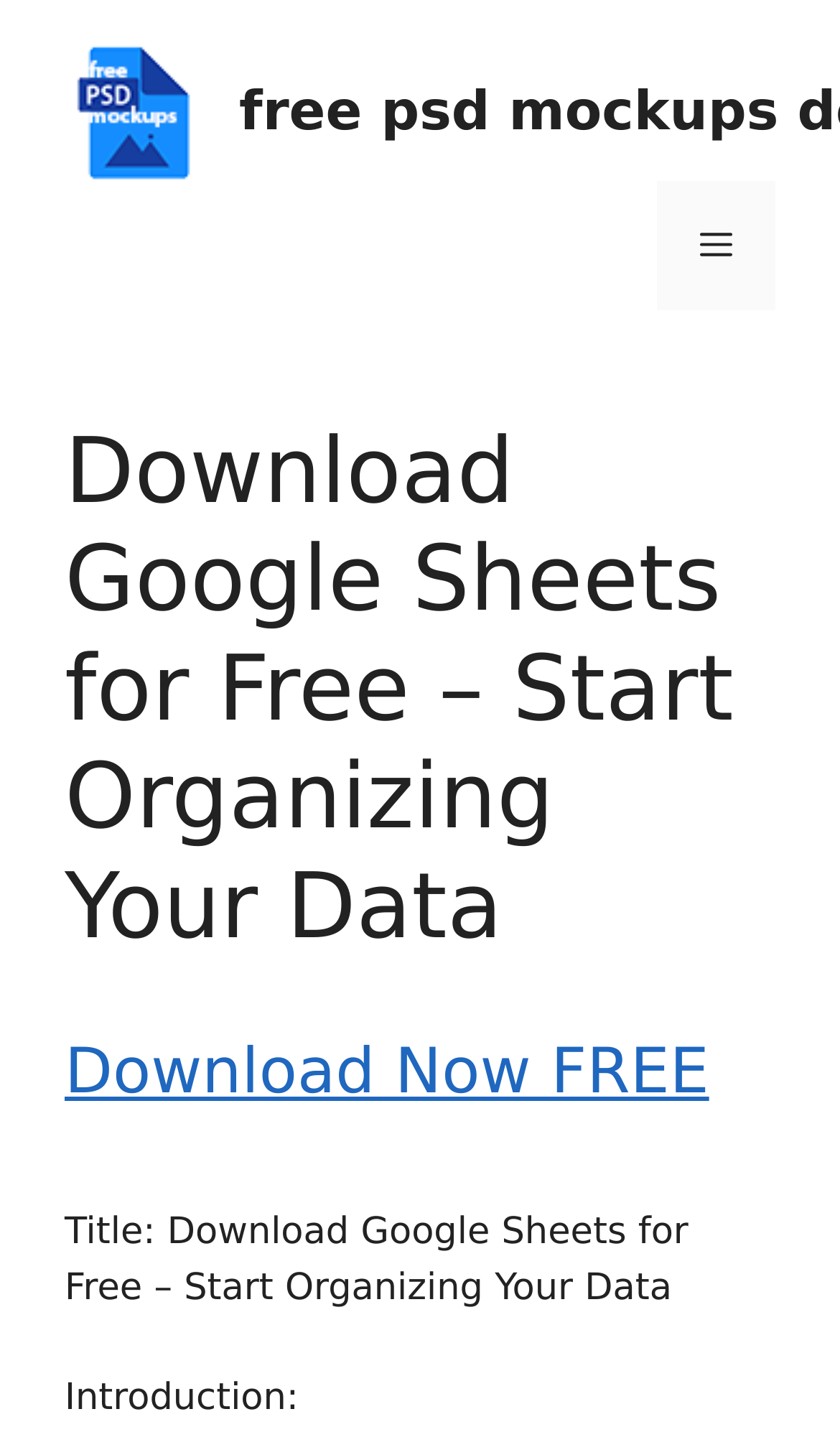Please provide a detailed answer to the question below by examining the image:
What is the website offering for free?

The webpage title and the 'Download Now FREE' button suggest that the website is offering Google Sheets for free, allowing users to download and start organizing their data.